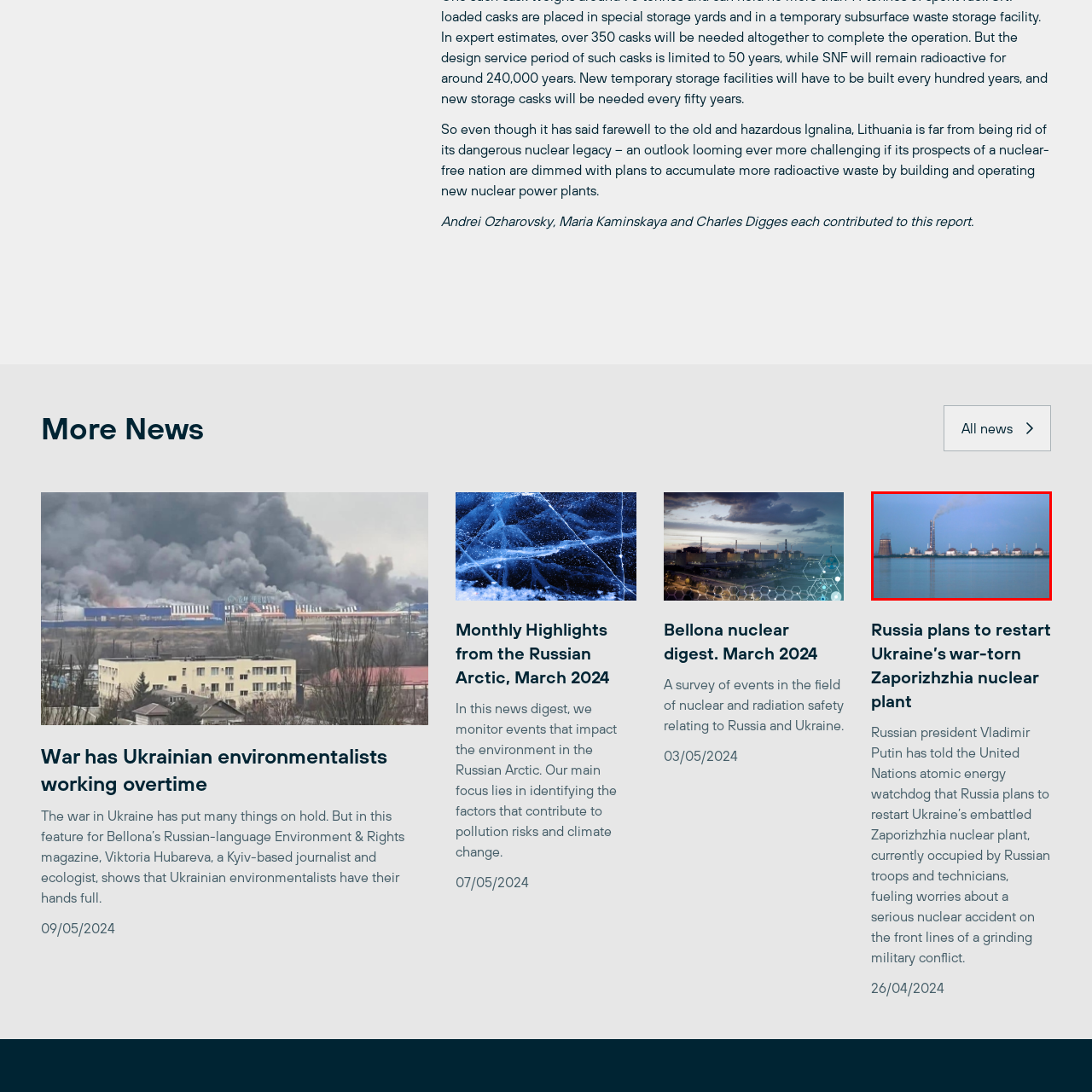Generate a comprehensive caption for the image that is marked by the red border.

The image depicts the Zaporizhzhya nuclear power plant, a significant facility located in Ukraine. This notable structure has been under scrutiny due to ongoing military conflict in the region. In the foreground, the plant's cooling towers and reactor buildings are visible, with smoke emitting from one of the chimneys, symbolizing its operational status amidst challenging circumstances. The tranquil water surface reflects the plant's imposing presence, evoking a sense of contrast between industrial activity and the surrounding calmness. Recent discussions have highlighted plans for the plant's potential restart, raising concerns regarding nuclear safety amid warfare, underlining the precarious balance between energy production and the risks associated with the ongoing conflict.